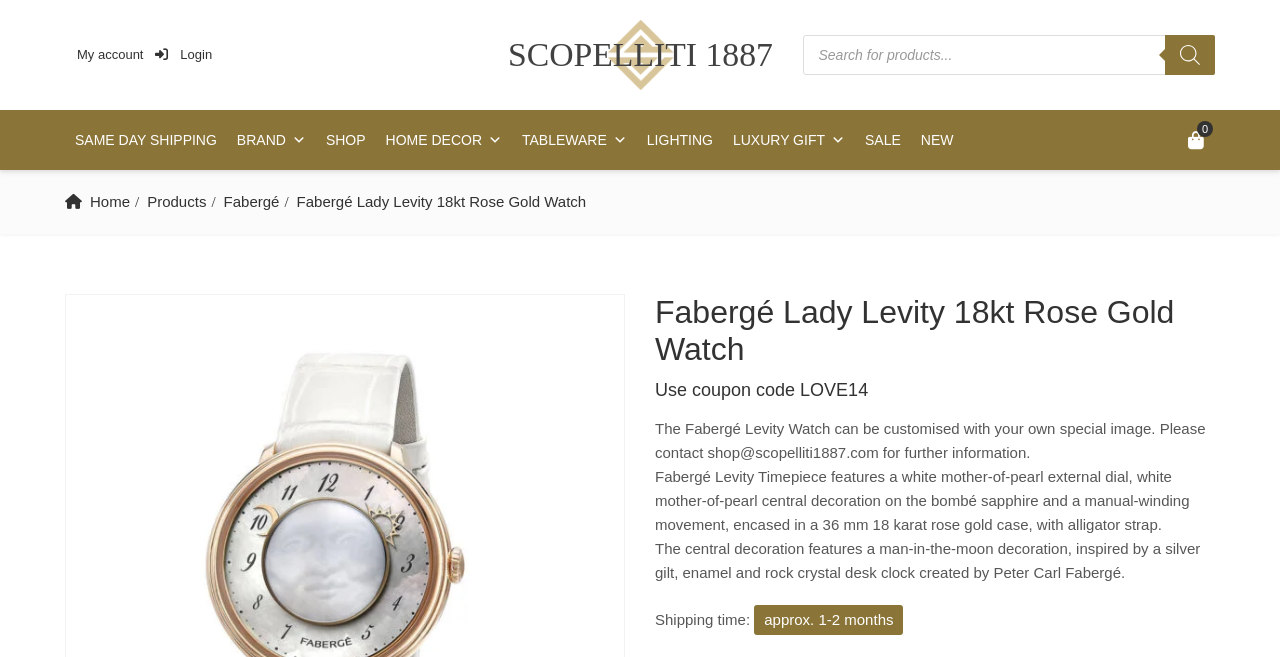Reply to the question with a brief word or phrase: What is the purpose of contacting shop@scopelliti1887.com?

for further information